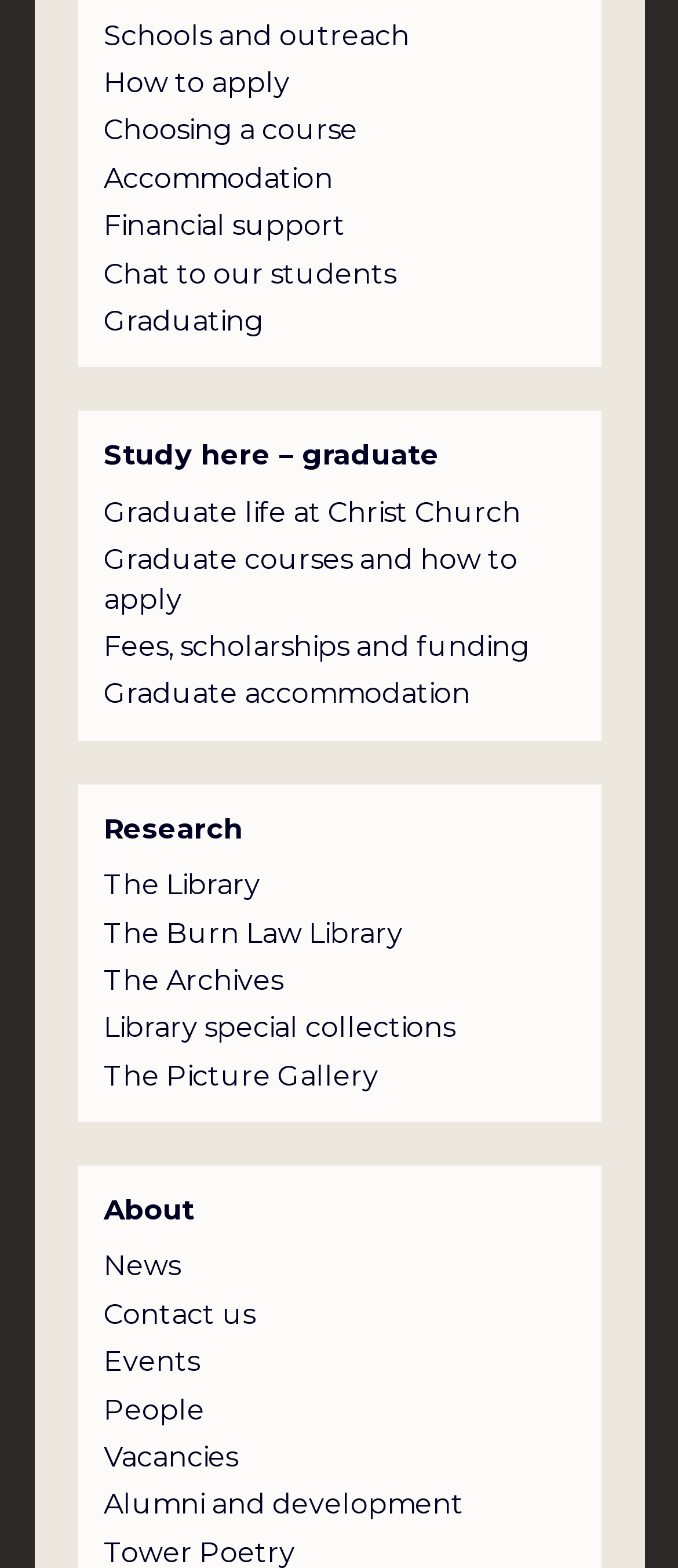What is the first link on the webpage?
Based on the image, provide your answer in one word or phrase.

Schools and outreach